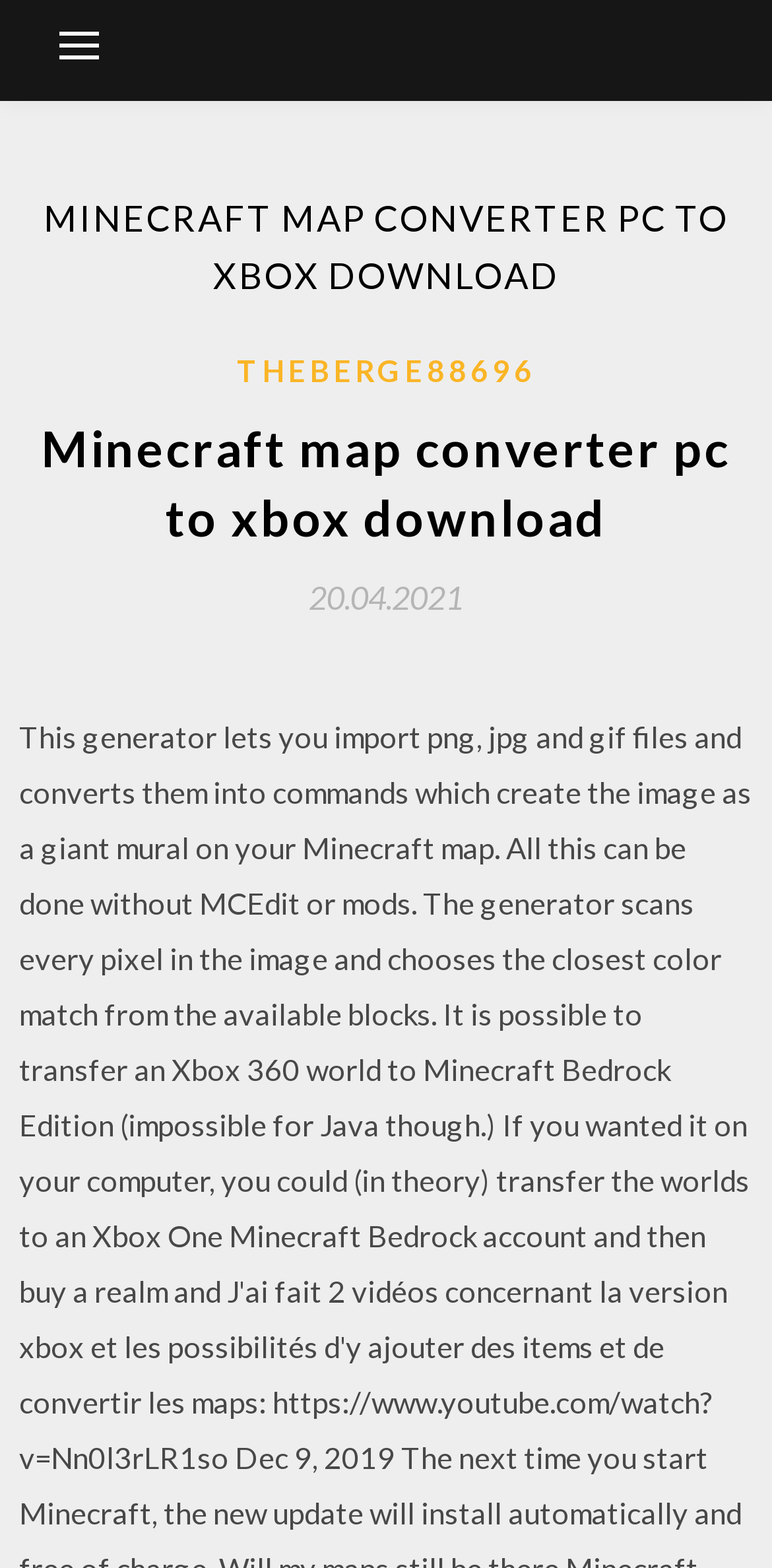When was this webpage last updated?
Based on the visual information, provide a detailed and comprehensive answer.

The link element with the text '20.04.2021' is likely the last update date of this webpage, as it is placed near the top of the page and has a time element associated with it.